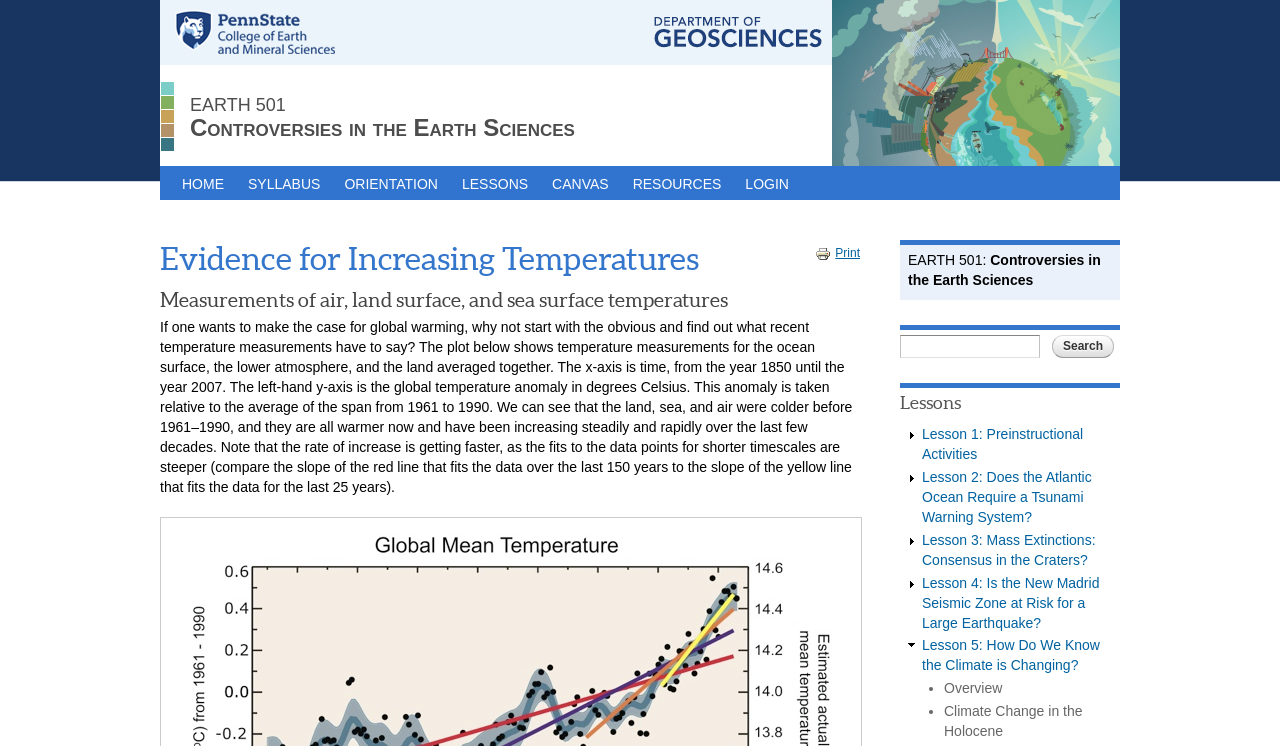Determine the coordinates of the bounding box for the clickable area needed to execute this instruction: "Go to Lesson 1: Preinstructional Activities".

[0.72, 0.571, 0.846, 0.62]